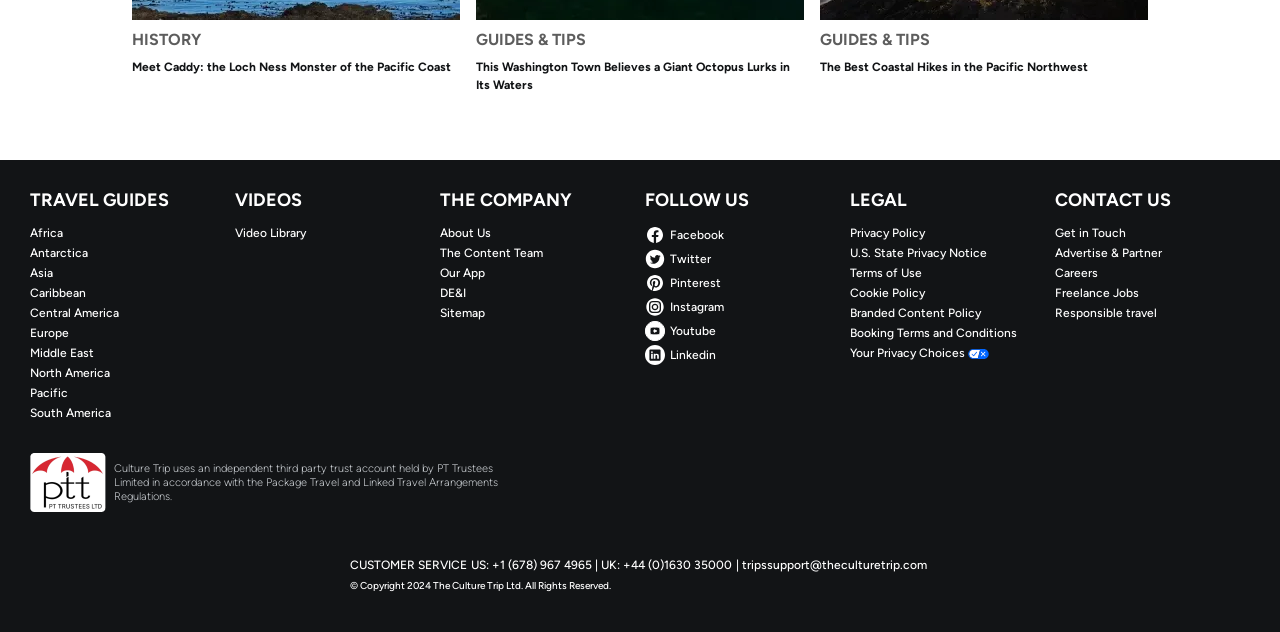Provide a short, one-word or phrase answer to the question below:
What is the phone number for customer service in the US?

+1 (678) 967 4965